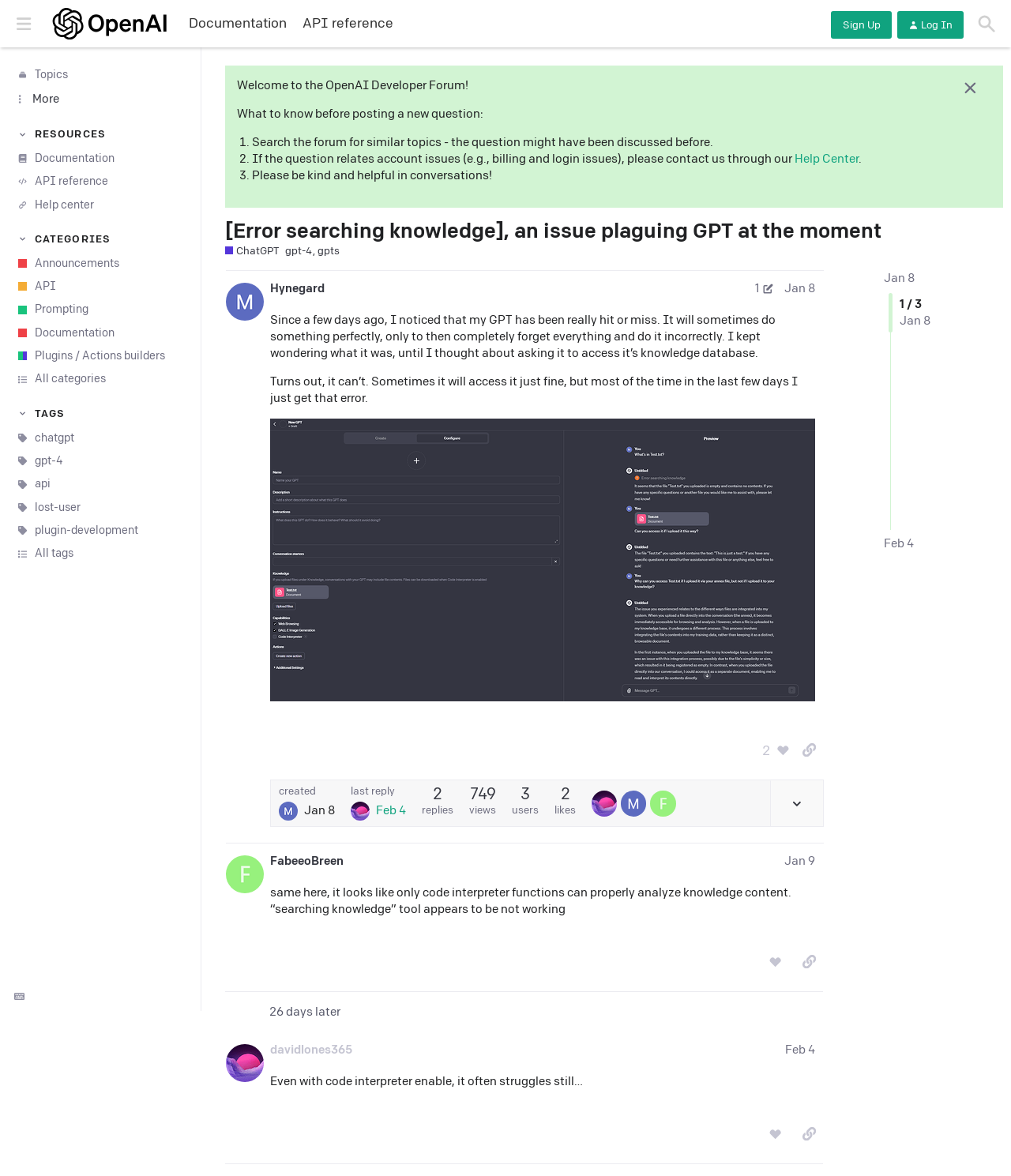Please find the bounding box coordinates of the element that needs to be clicked to perform the following instruction: "Expand the 'RESOURCES' section". The bounding box coordinates should be four float numbers between 0 and 1, represented as [left, top, right, bottom].

[0.015, 0.107, 0.184, 0.121]